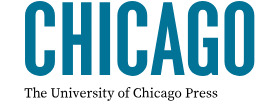What is the font size of 'The University of Chicago Press' compared to 'CHICAGO'?
Observe the image and answer the question with a one-word or short phrase response.

smaller